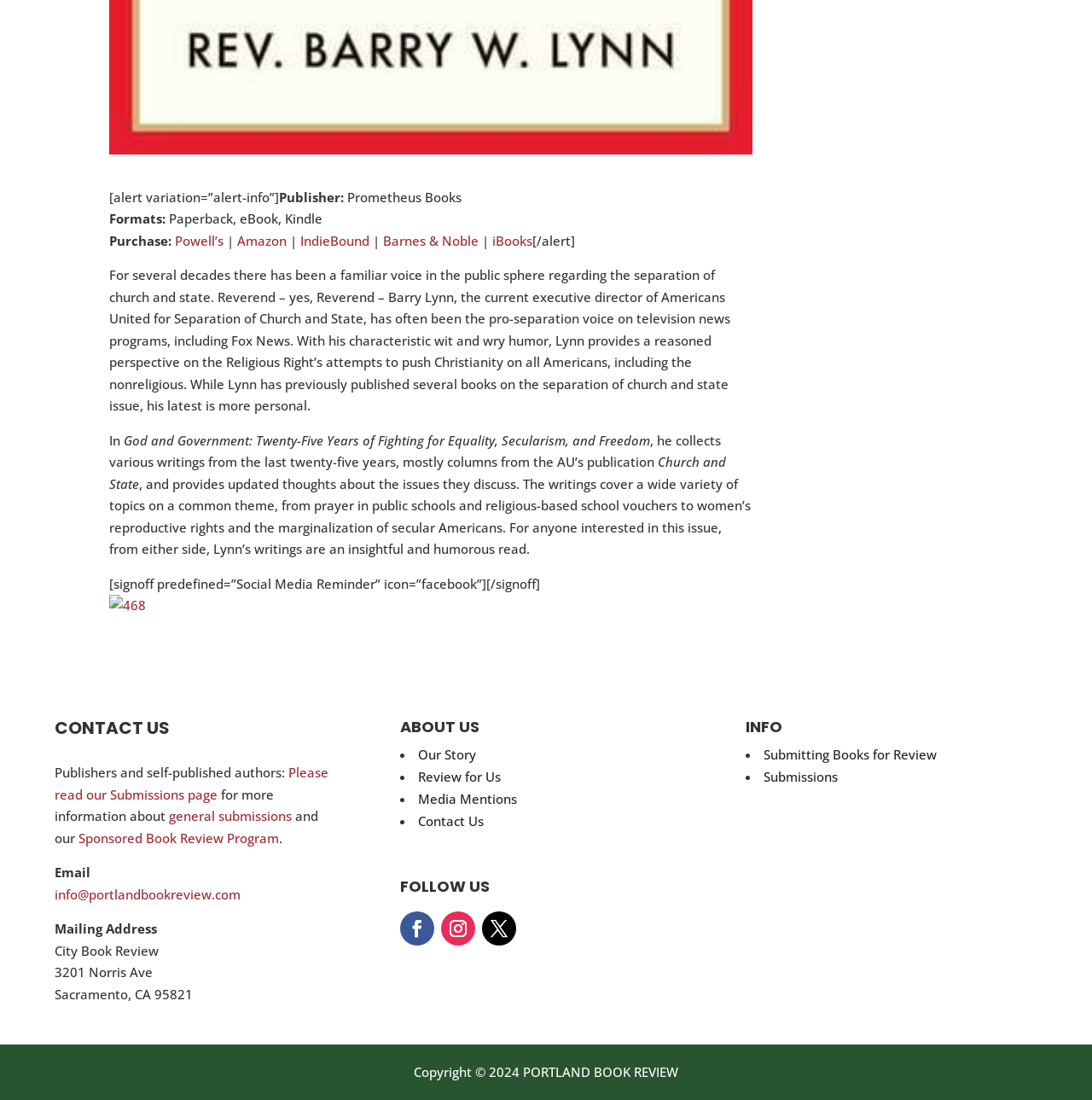What is the name of the organization?
Could you answer the question with a detailed and thorough explanation?

The name of the organization can be found at the bottom of the page, where it says 'Copyright ©️ 2024 PORTLAND BOOK REVIEW'.